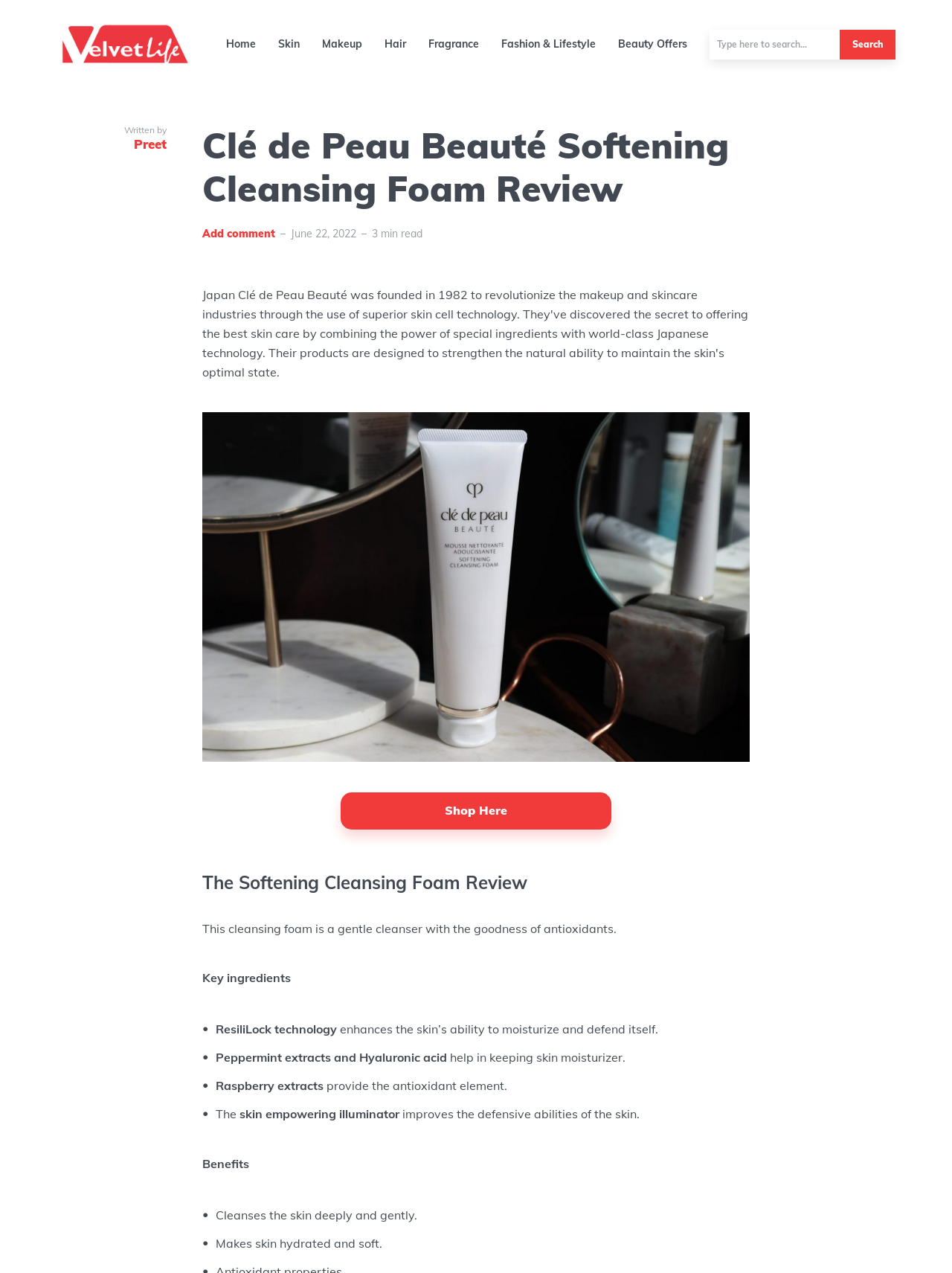Using the element description: "Shop Here", determine the bounding box coordinates. The coordinates should be in the format [left, top, right, bottom], with values between 0 and 1.

[0.358, 0.622, 0.642, 0.651]